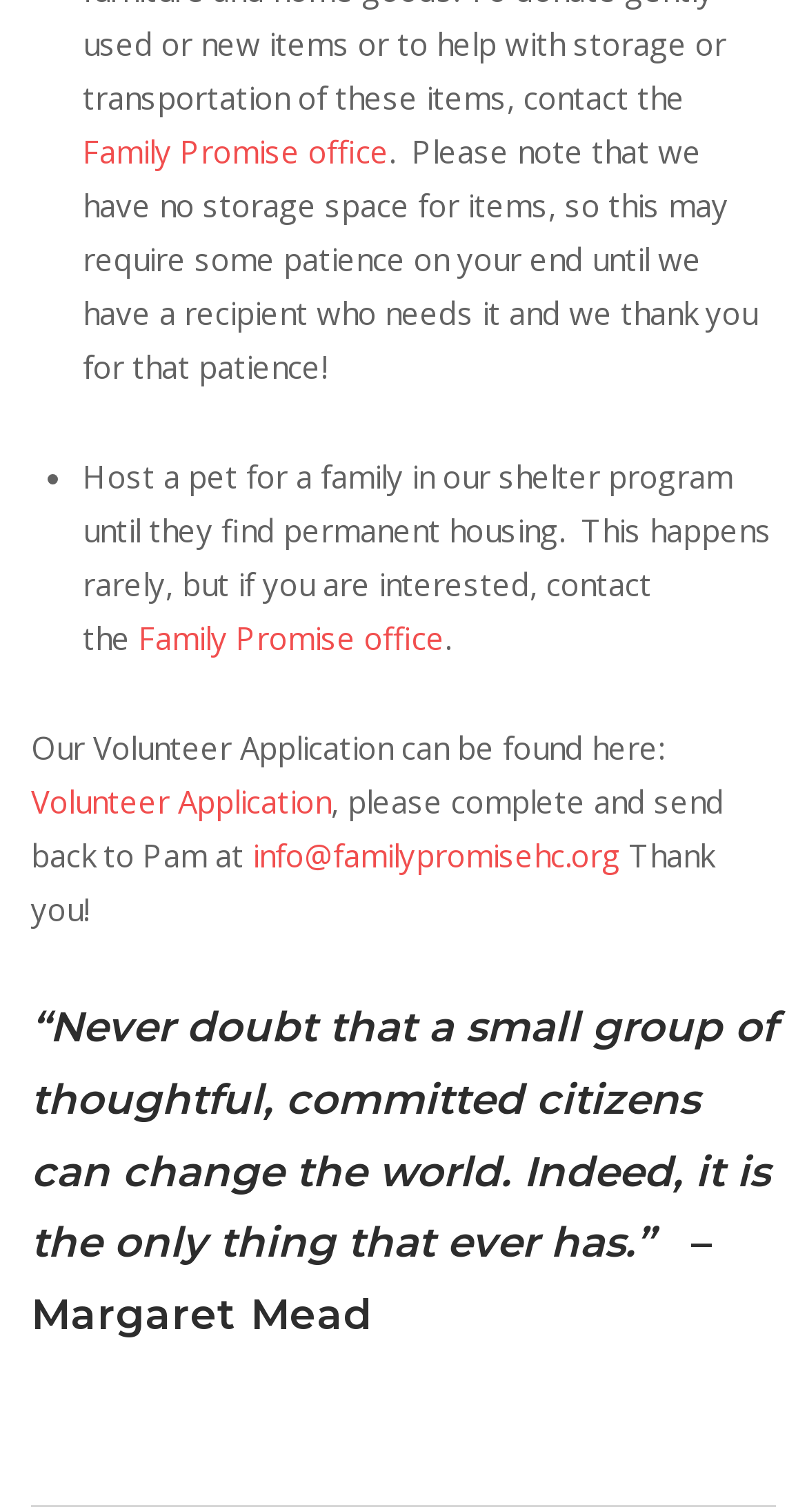What is the organization's quote?
Using the information from the image, answer the question thoroughly.

The quote is located at the bottom of the webpage, and it says '“Never doubt that a small group of thoughtful, committed citizens can change the world. Indeed, it is the only thing that ever has.”' which is attributed to Margaret Mead.